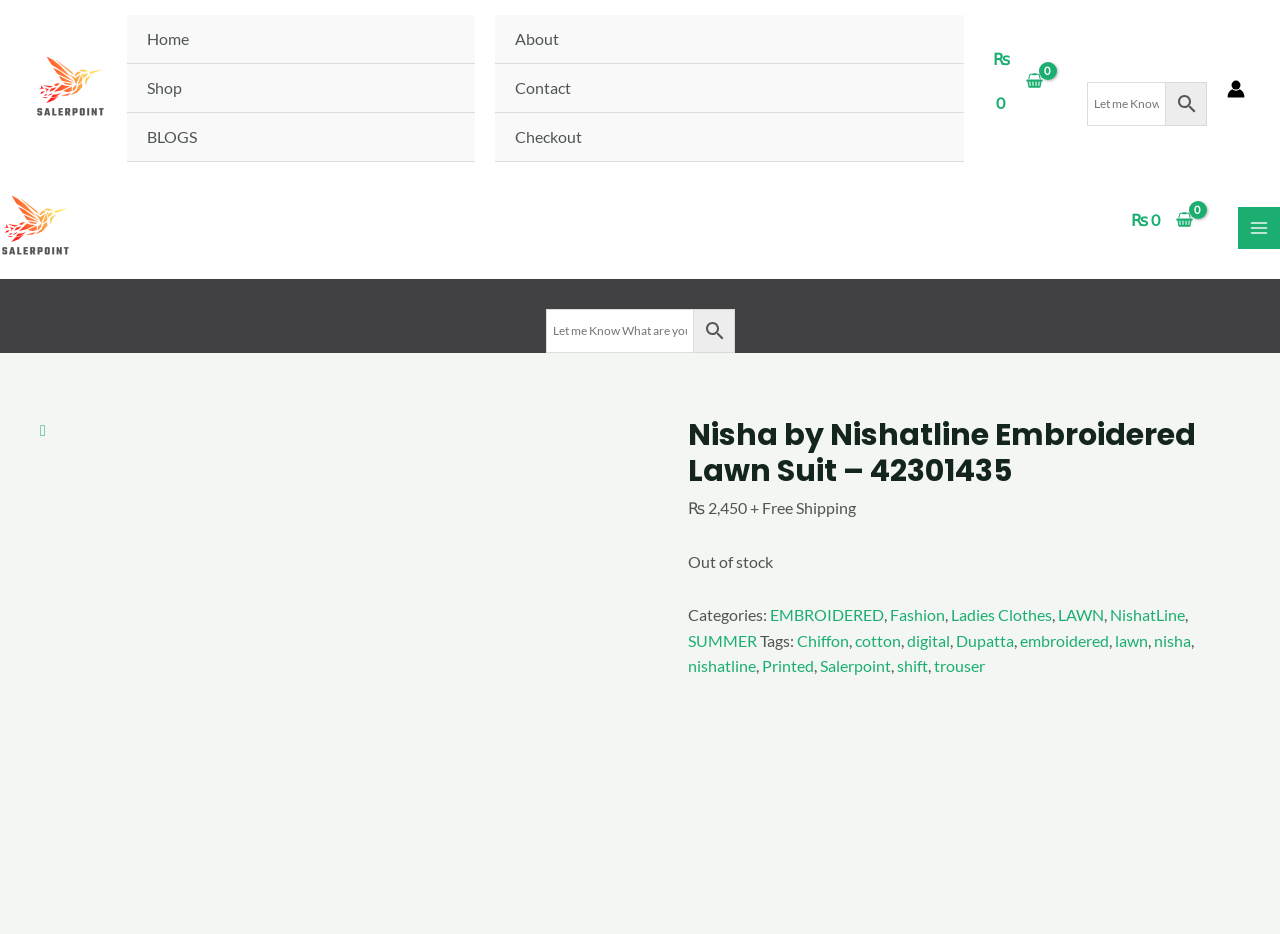What is the name of the product?
Based on the image, answer the question with as much detail as possible.

I found the product name by looking at the heading element on the webpage, which says 'Nisha by Nishatline Embroidered Lawn Suit – 42301435'.